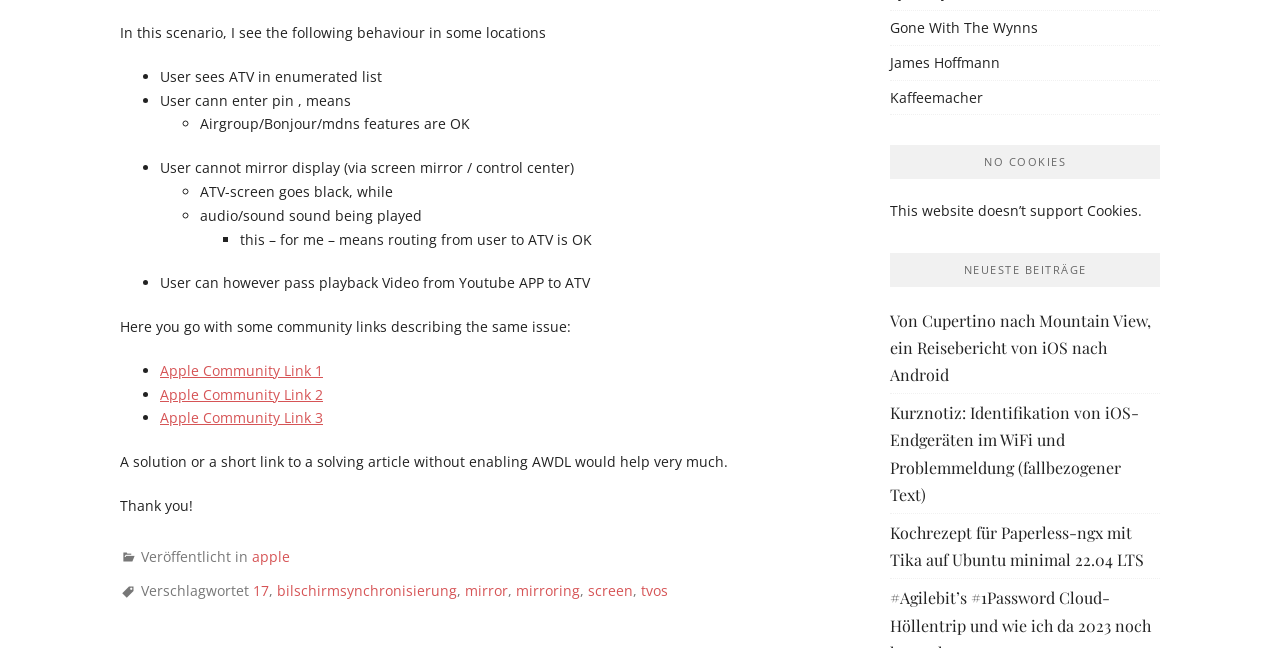What is the warning message on the website?
Observe the image and answer the question with a one-word or short phrase response.

NO COOKIES